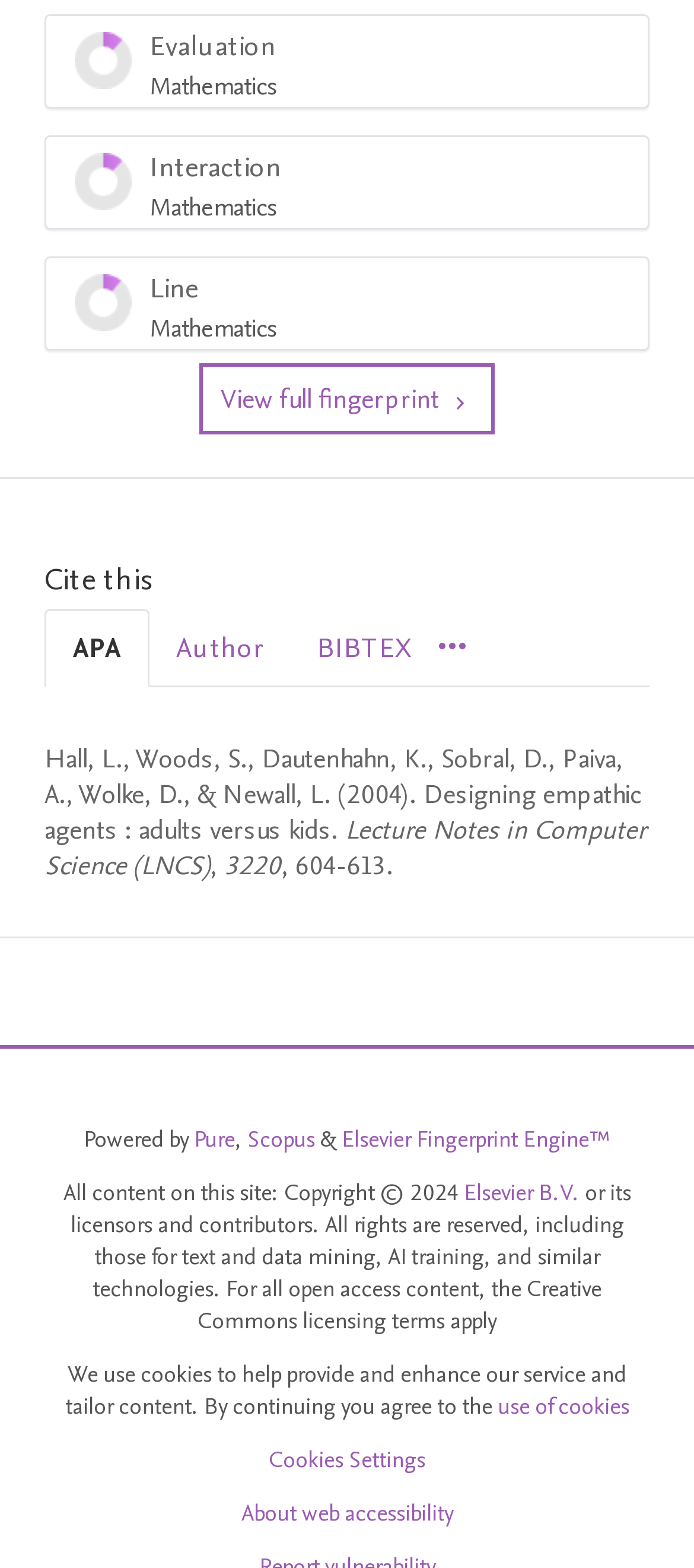Indicate the bounding box coordinates of the element that must be clicked to execute the instruction: "Learn about web accessibility". The coordinates should be given as four float numbers between 0 and 1, i.e., [left, top, right, bottom].

[0.347, 0.955, 0.653, 0.975]